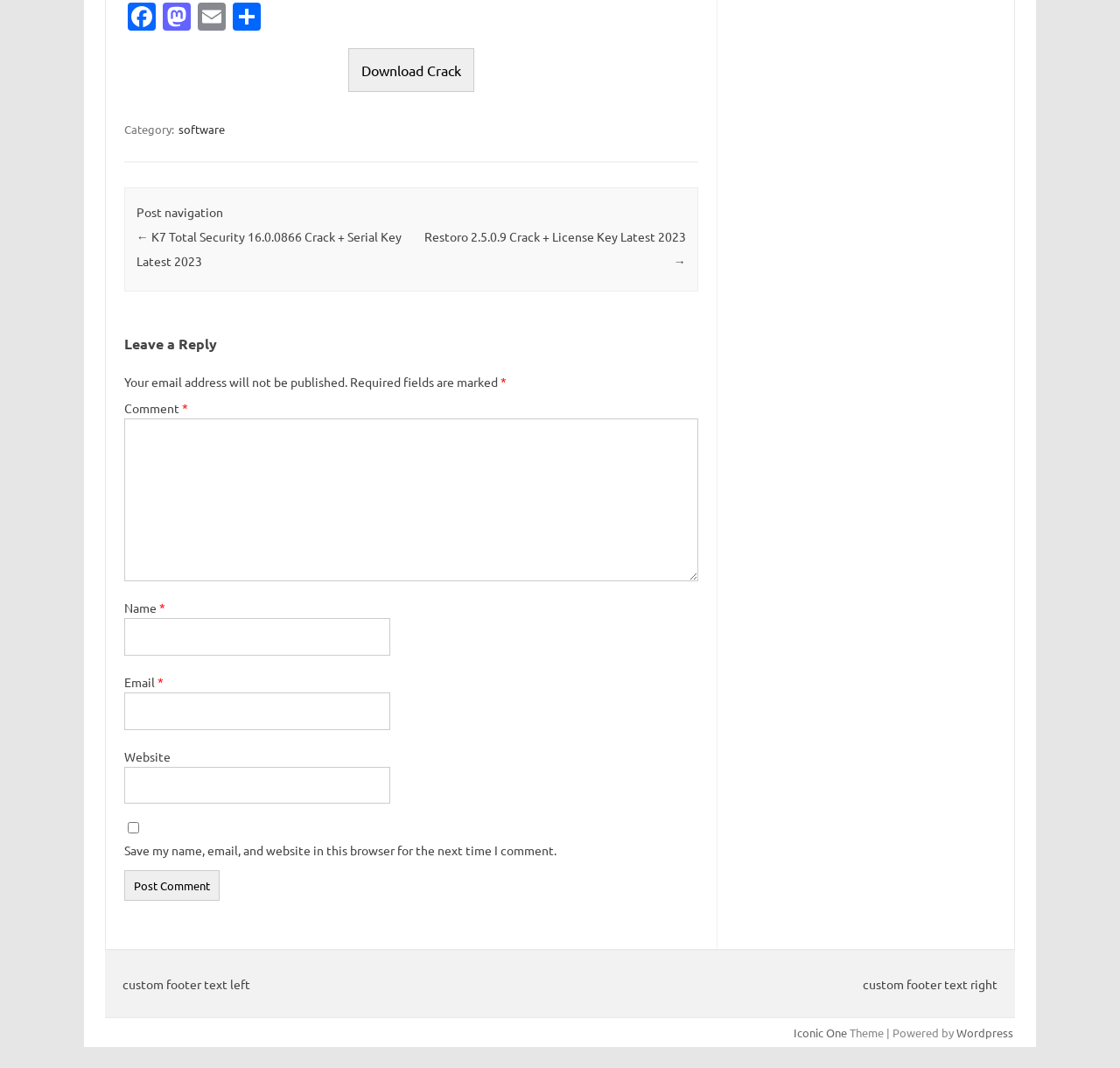Using the given description, provide the bounding box coordinates formatted as (top-left x, top-left y, bottom-right x, bottom-right y), with all values being floating point numbers between 0 and 1. Description: parent_node: Website name="url"

[0.111, 0.718, 0.348, 0.753]